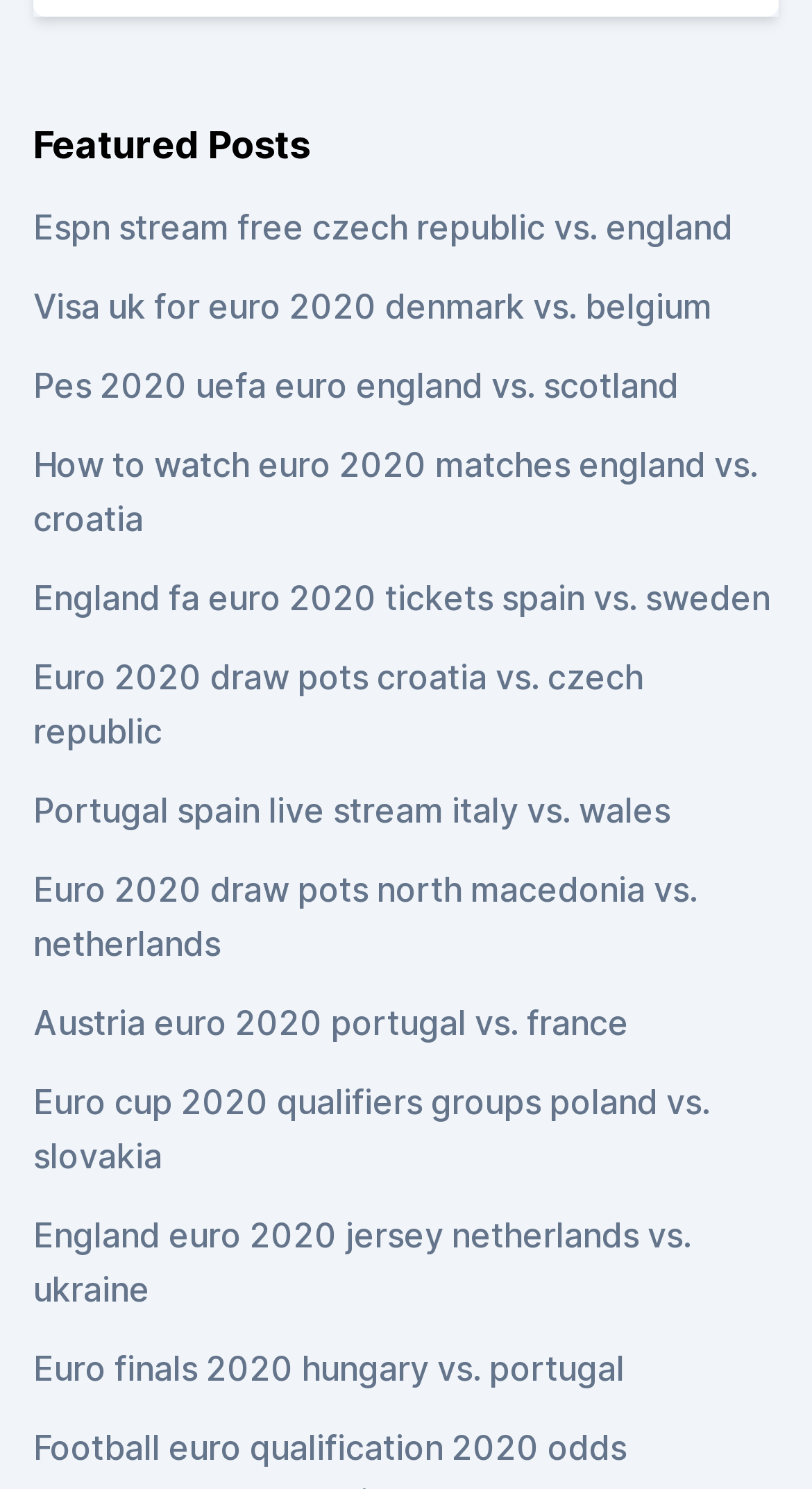Could you highlight the region that needs to be clicked to execute the instruction: "Get information about Portugal vs. France Euro 2020"?

[0.041, 0.673, 0.774, 0.701]